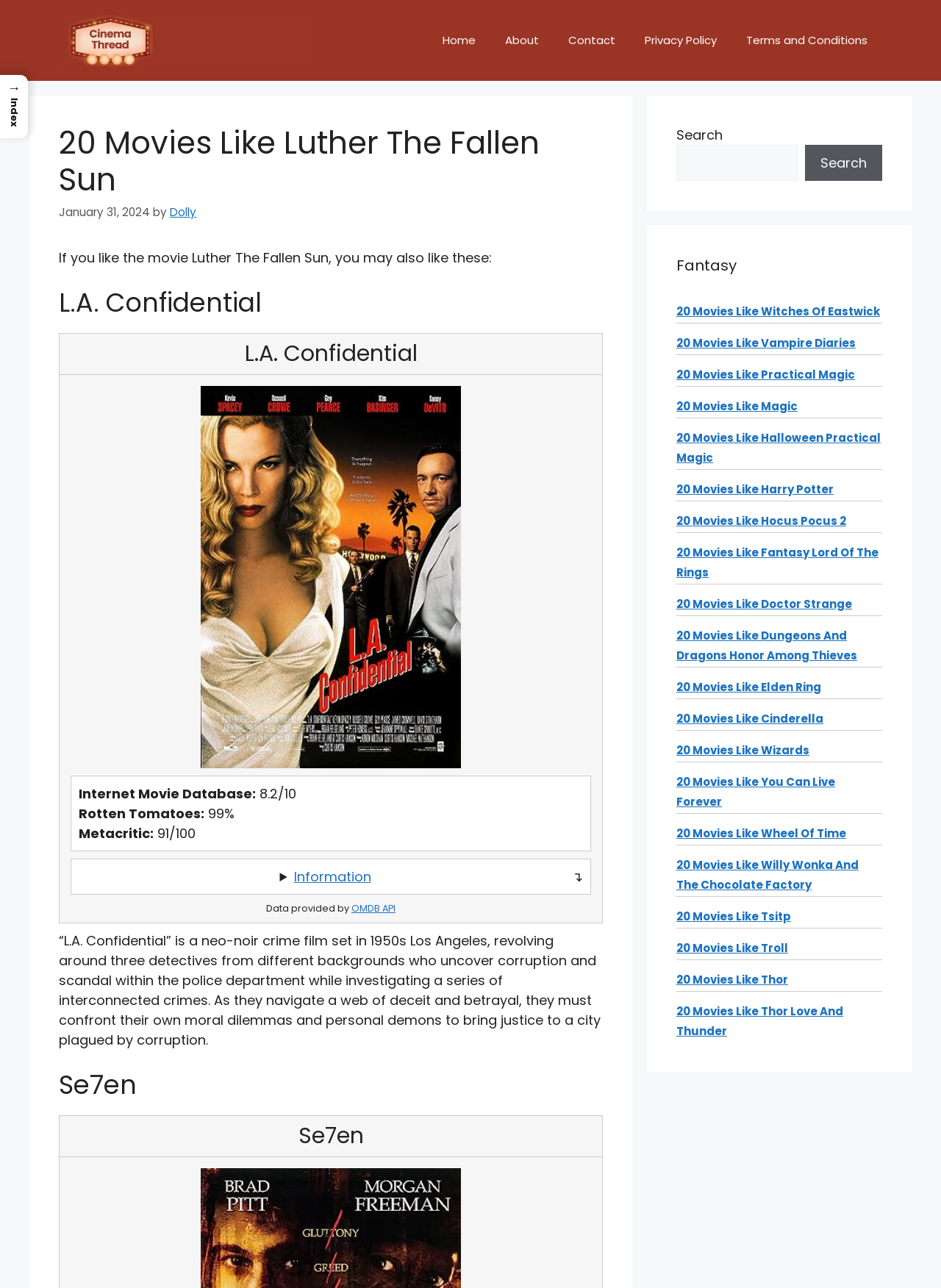Provide a comprehensive description of the webpage.

This webpage is about recommending movies similar to "Luther The Fallen Sun". At the top, there is a banner with the site's logo and a navigation menu with links to "Home", "About", "Contact", "Privacy Policy", and "Terms and Conditions". Below the navigation menu, there is a heading that reads "20 Movies Like Luther The Fallen Sun". 

To the right of the heading, there is a time stamp indicating the date "January 31, 2024". The author's name, "Dolly", is also mentioned. The main content of the page is divided into sections, each recommending a movie. The first recommended movie is "L.A. Confidential", with its title displayed prominently. Below the title, there are ratings from Internet Movie Database, Rotten Tomatoes, and Metacritic. A brief summary of the movie is provided, and there is a "Details" section that can be expanded to reveal more information.

The page continues to recommend more movies, including "Se7en", with each section following a similar format. On the right side of the page, there is a search bar and a list of links to other movie recommendation pages, categorized by genre, such as "Fantasy". The list includes links to pages like "20 Movies Like Witches Of Eastwick", "20 Movies Like Vampire Diaries", and "20 Movies Like Harry Potter".